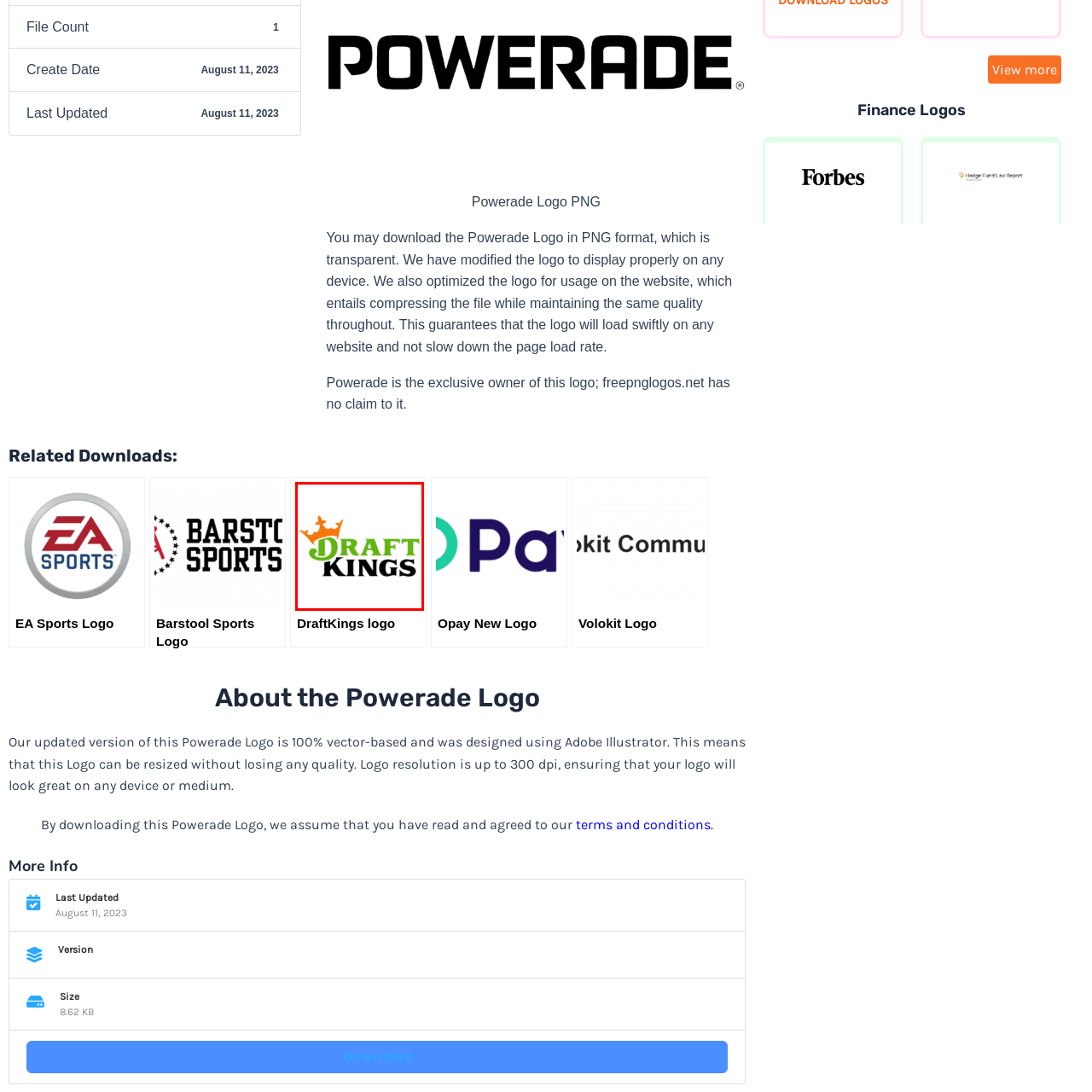Pay attention to the red boxed area, What is the color of the word 'KINGS' in the logo? Provide a one-word or short phrase response.

black